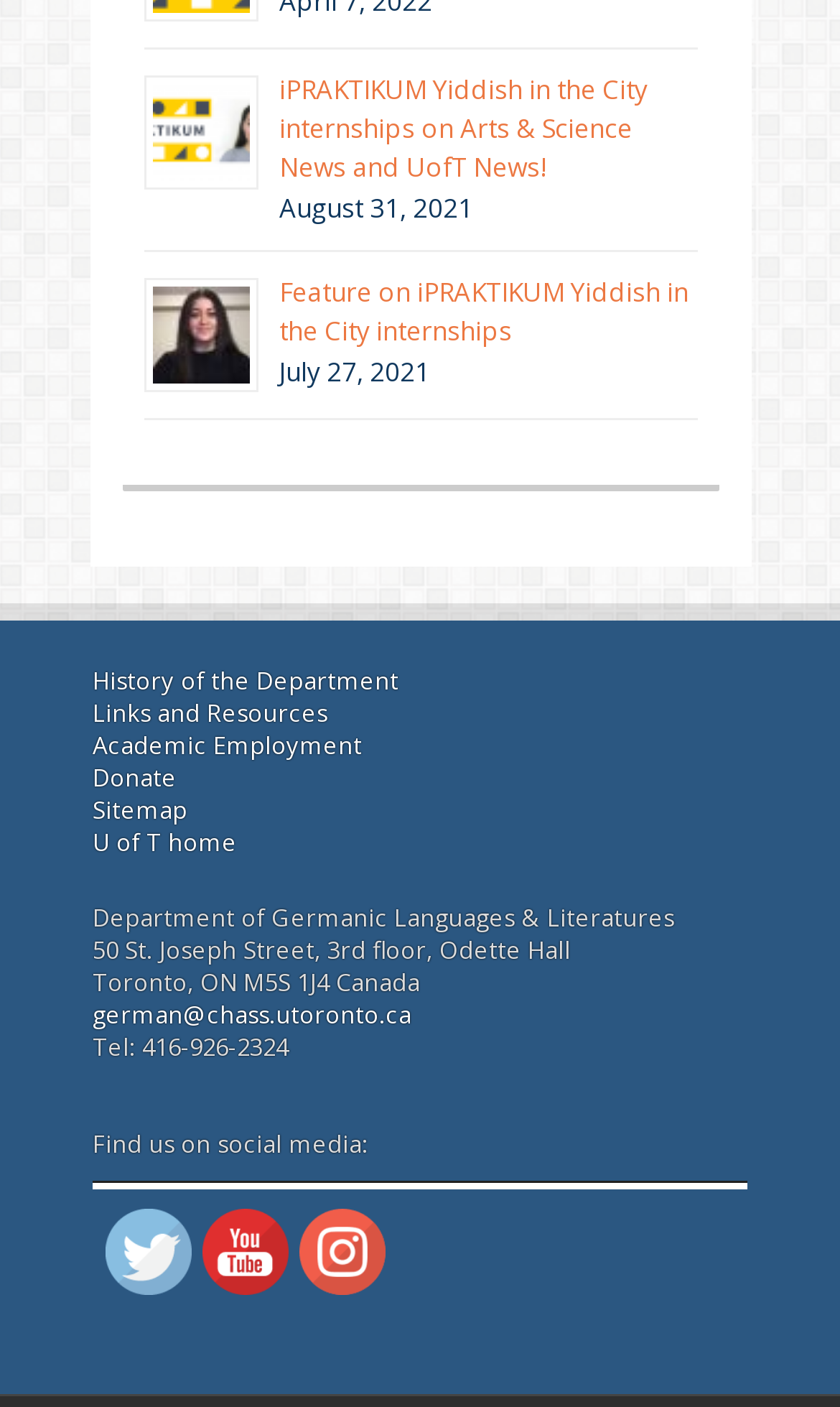Identify the bounding box coordinates for the element that needs to be clicked to fulfill this instruction: "Click on the link to iPRAKTIKUM Yiddish in the City internships on Arts & Science News and UofT News!". Provide the coordinates in the format of four float numbers between 0 and 1: [left, top, right, bottom].

[0.332, 0.051, 0.771, 0.132]